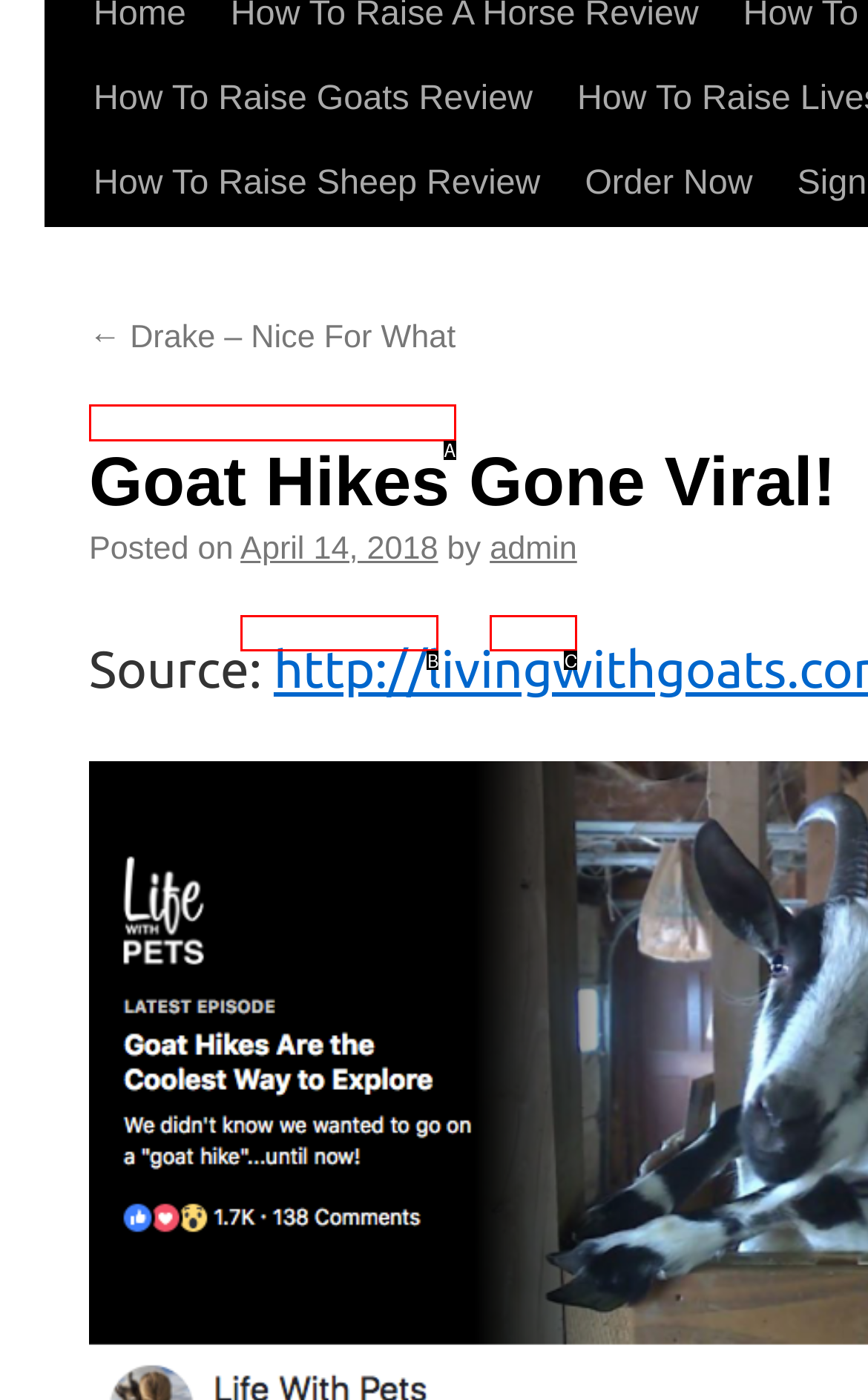Identify which option matches the following description: admin
Answer by giving the letter of the correct option directly.

C